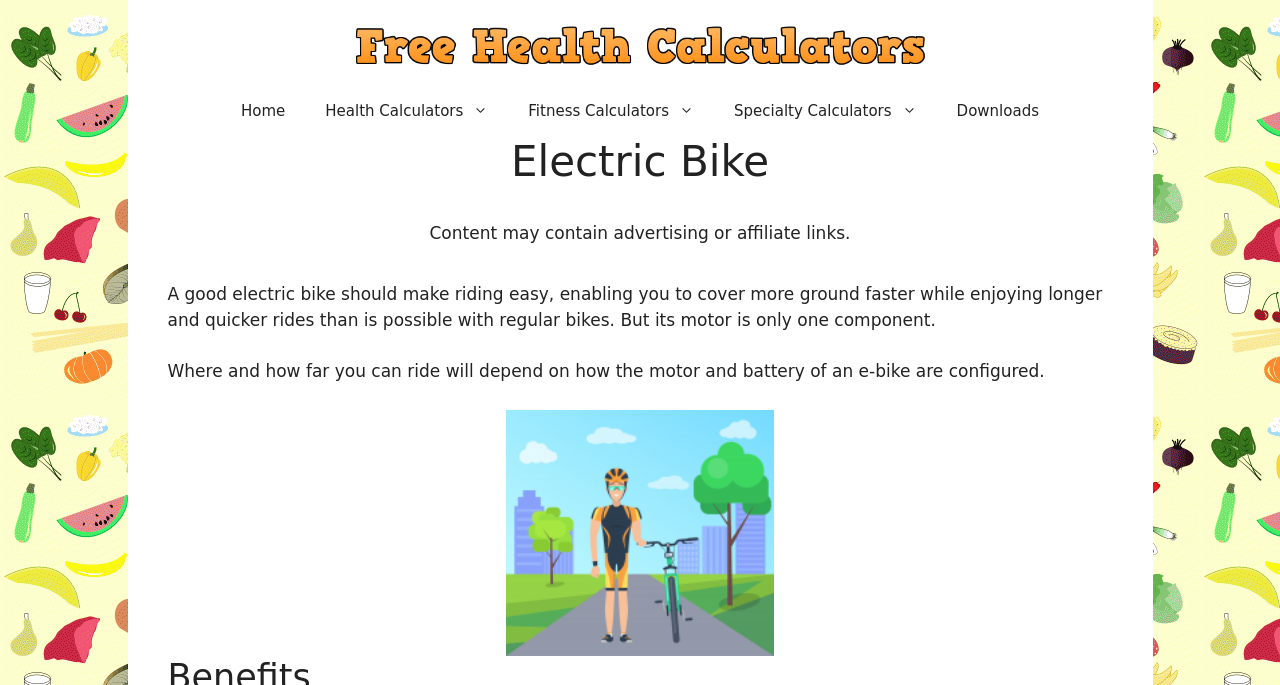What is the purpose of an electric bike?
Please answer the question with as much detail and depth as you can.

According to the webpage, a good electric bike should make riding easy, enabling users to cover more ground faster while enjoying longer and quicker rides than is possible with regular bikes.